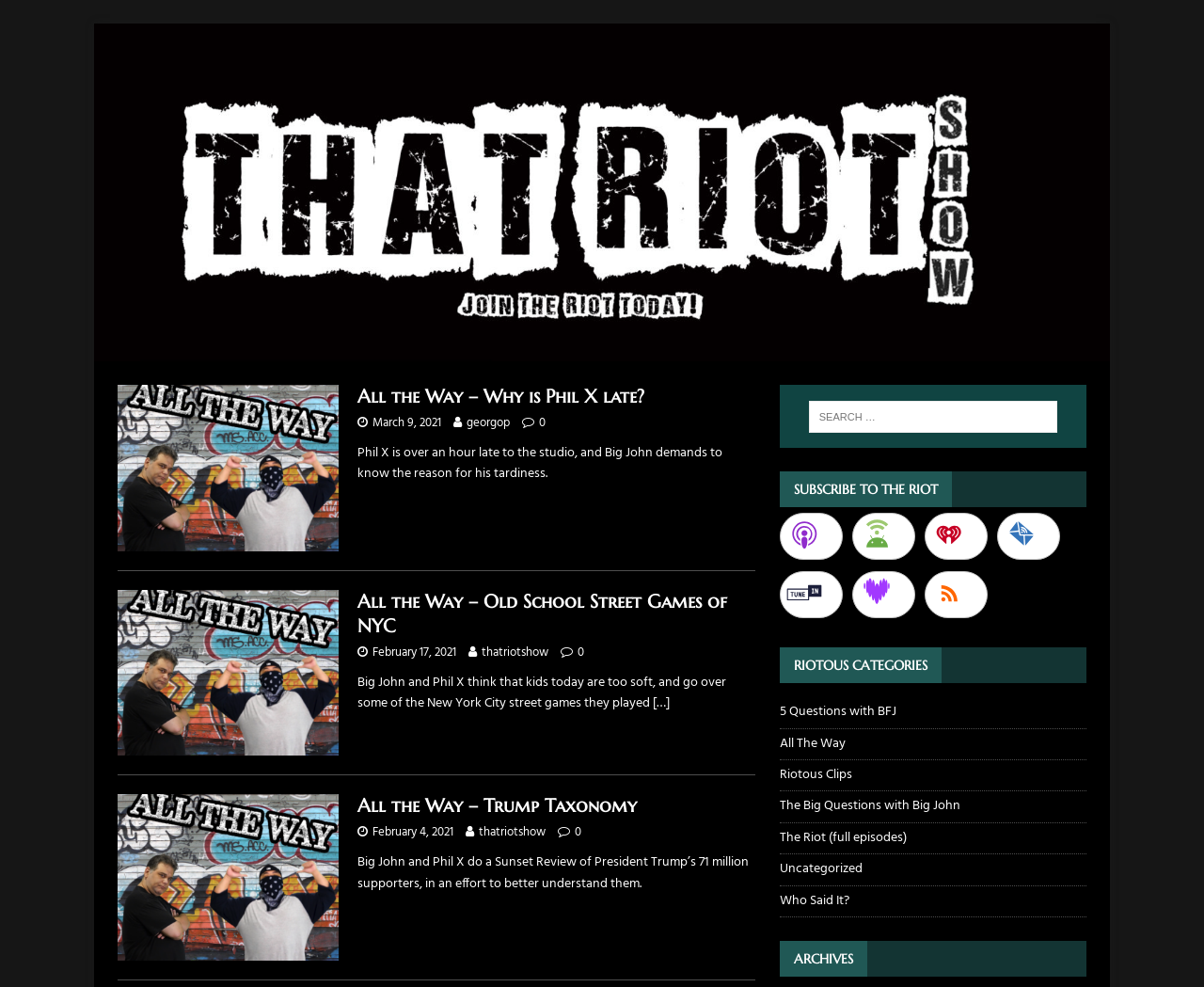What is the name of the show?
Can you give a detailed and elaborate answer to the question?

The name of the show can be found in the top-left corner of the webpage, where it says 'That Riot Show – Join the Riot!' in the title. It is also mentioned in the image description and the link text.